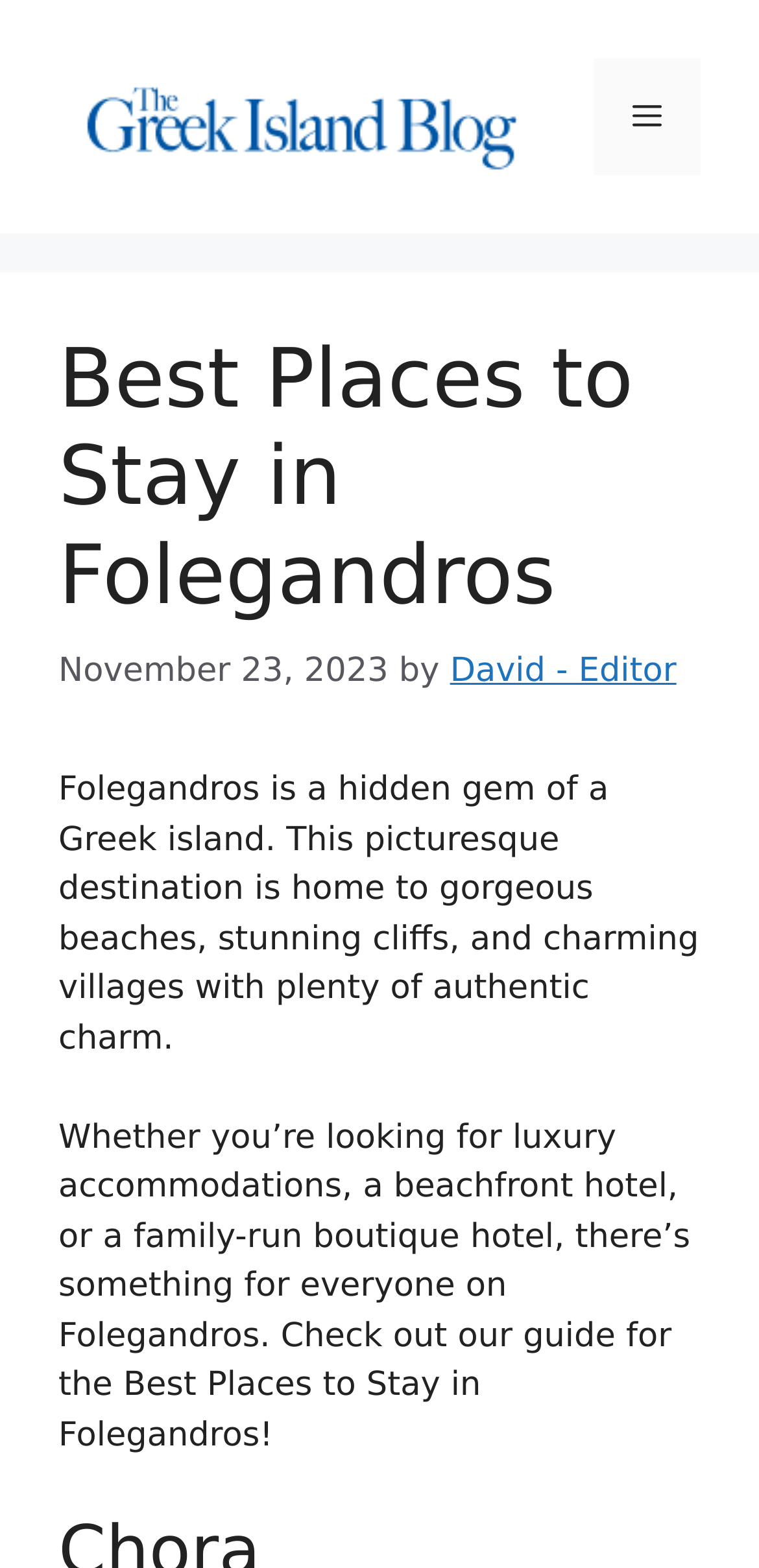Give a concise answer of one word or phrase to the question: 
What is the name of the Greek island?

Folegandros